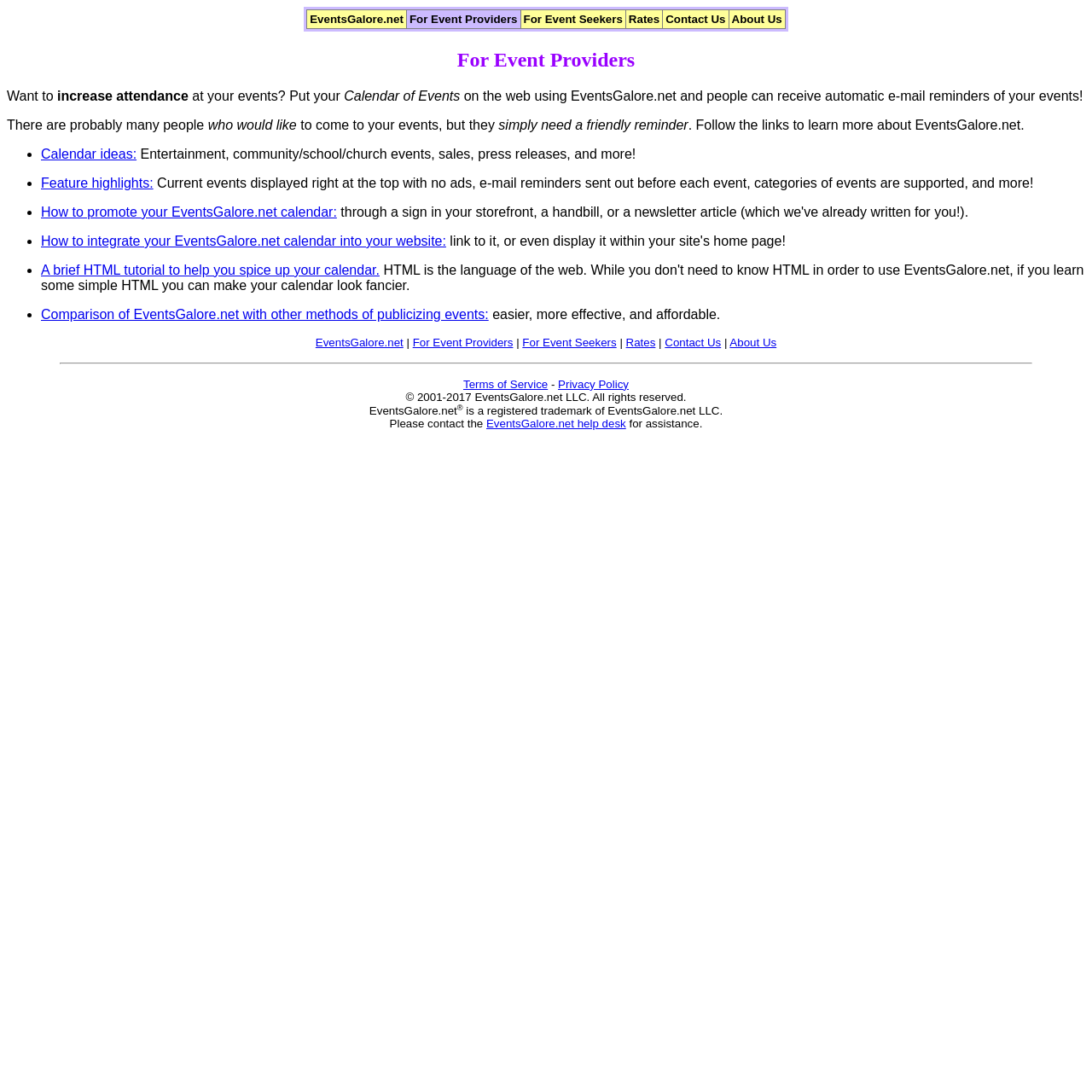What is the purpose of EventsGalore.net?
Please respond to the question with a detailed and thorough explanation.

Based on the webpage content, EventsGalore.net is a platform that helps event providers to increase attendance at their events by putting their calendar of events on the web and sending automatic email reminders to attendees.